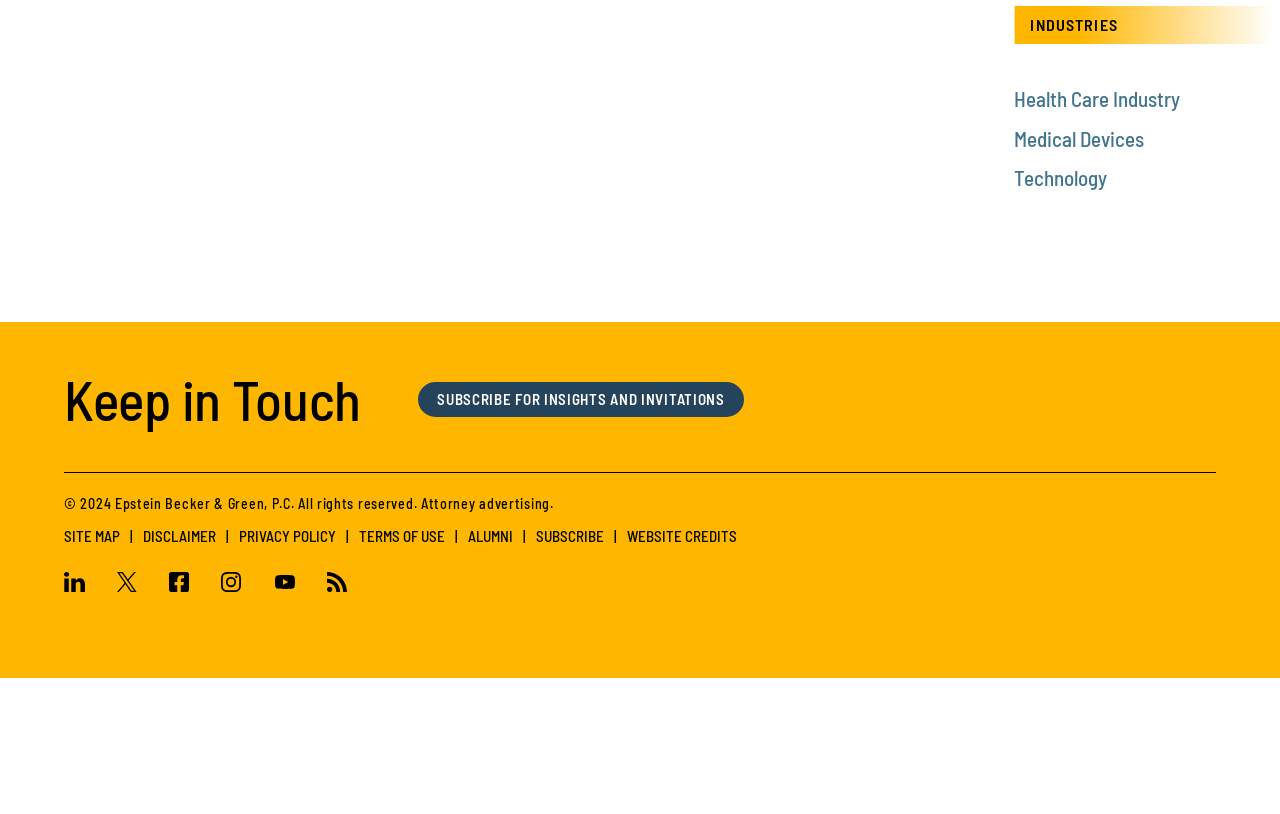Determine the bounding box for the UI element that matches this description: "Privacy Policy".

[0.187, 0.814, 0.262, 0.836]